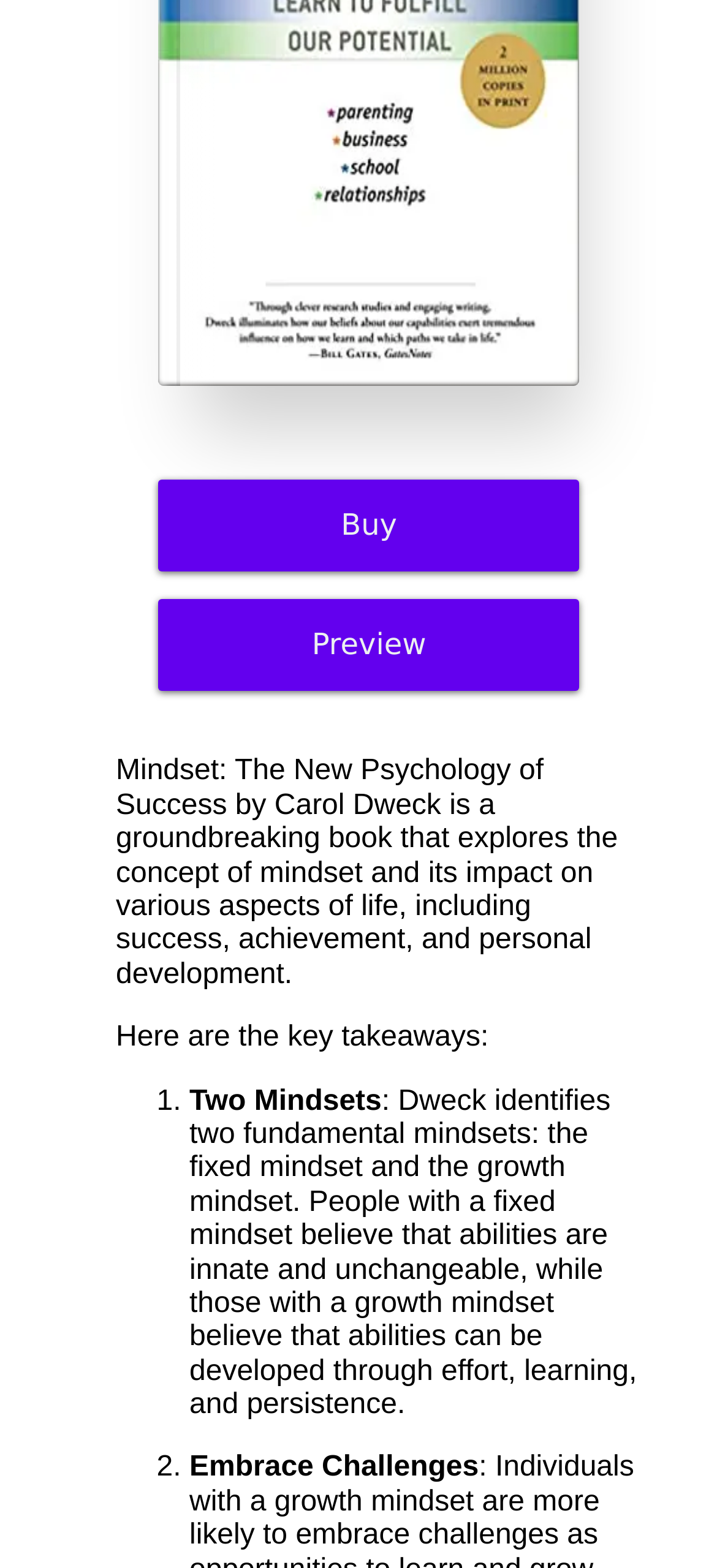Given the following UI element description: "Scientific Advisory Board", find the bounding box coordinates in the webpage screenshot.

None